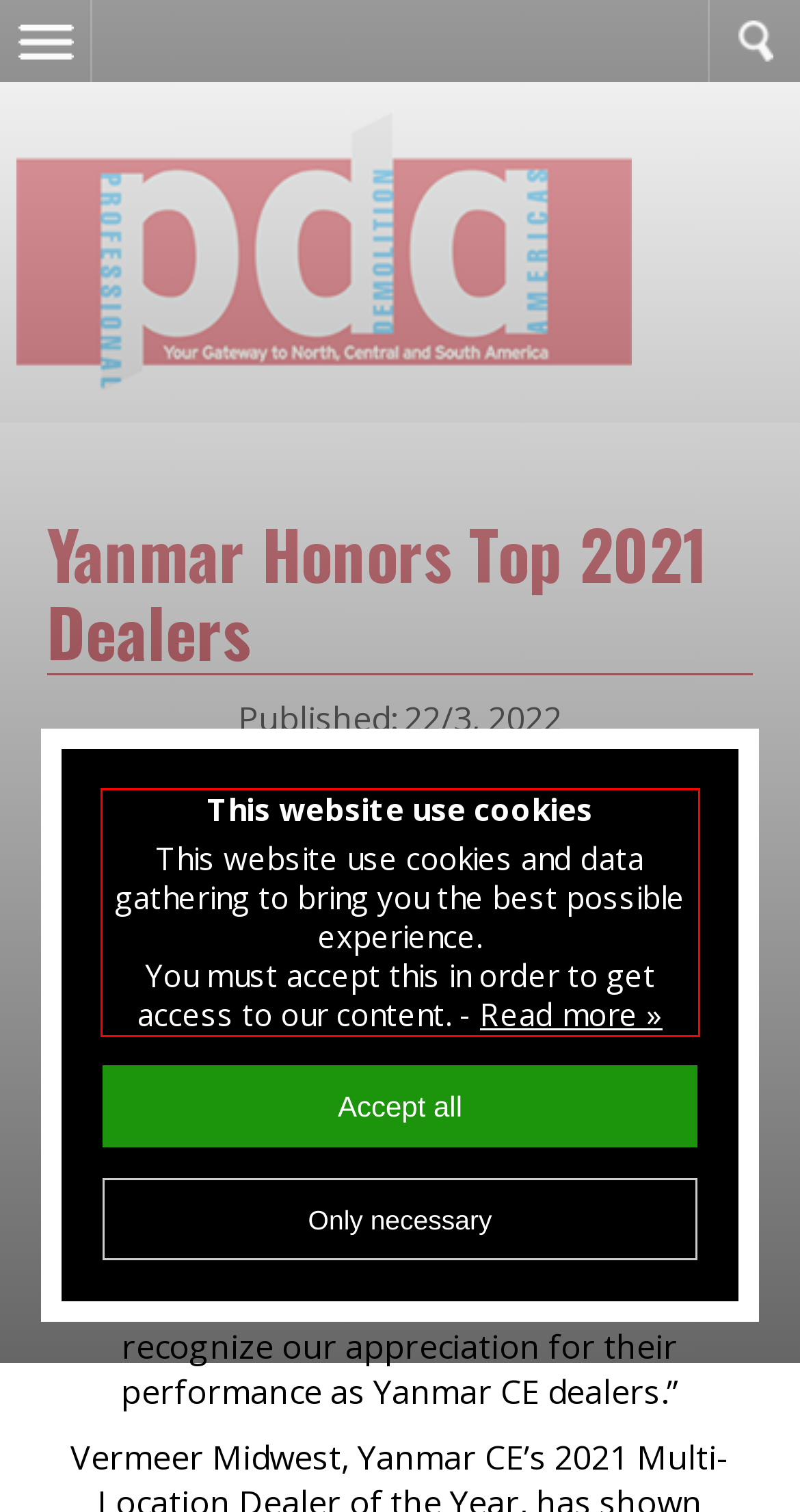Please examine the webpage screenshot and extract the text within the red bounding box using OCR.

This website use cookies This website use cookies and data gathering to bring you the best possible experience. You must accept this in order to get access to our content. - Read more »